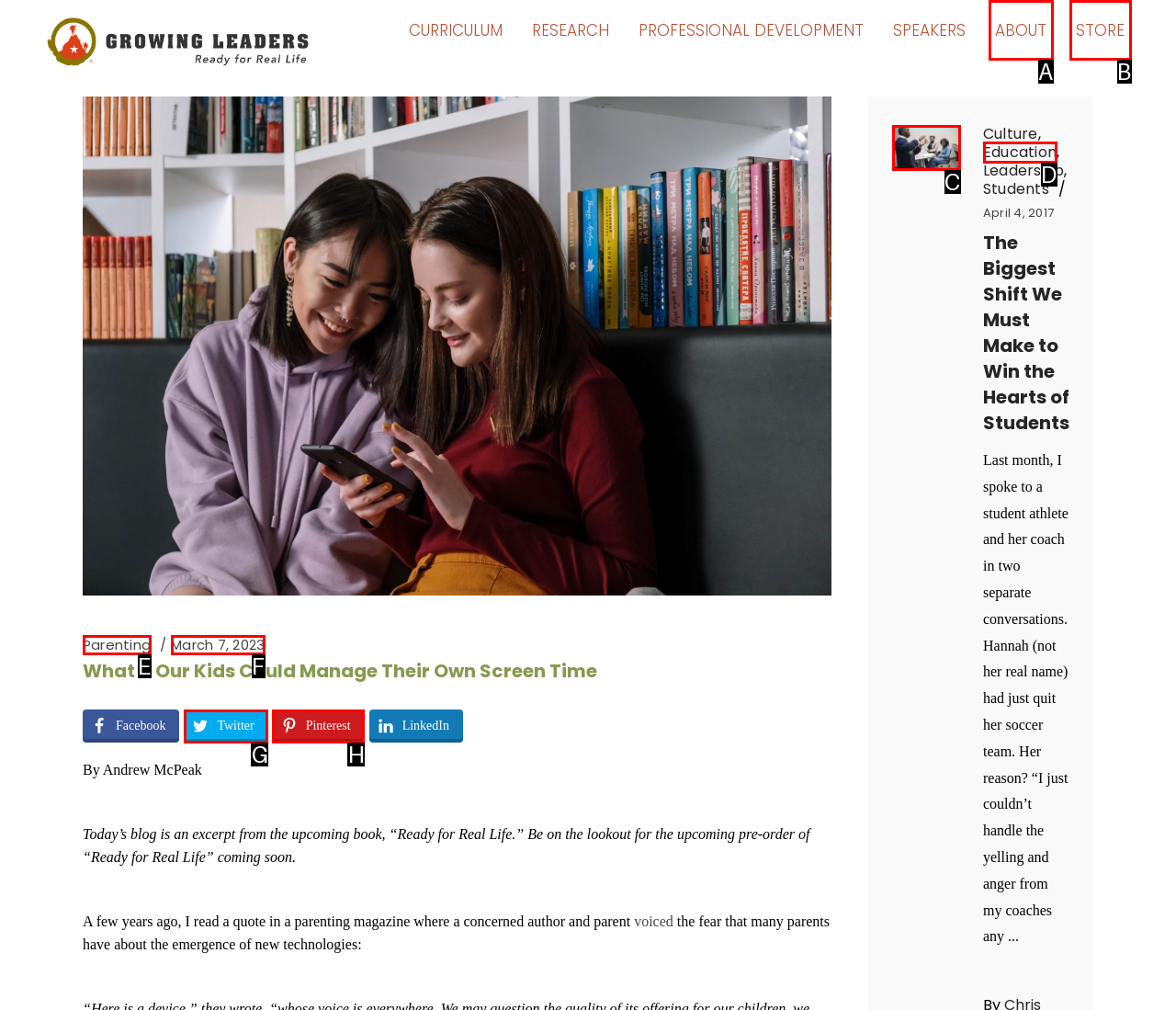Pinpoint the HTML element that fits the description: March 7, 2023
Answer by providing the letter of the correct option.

F